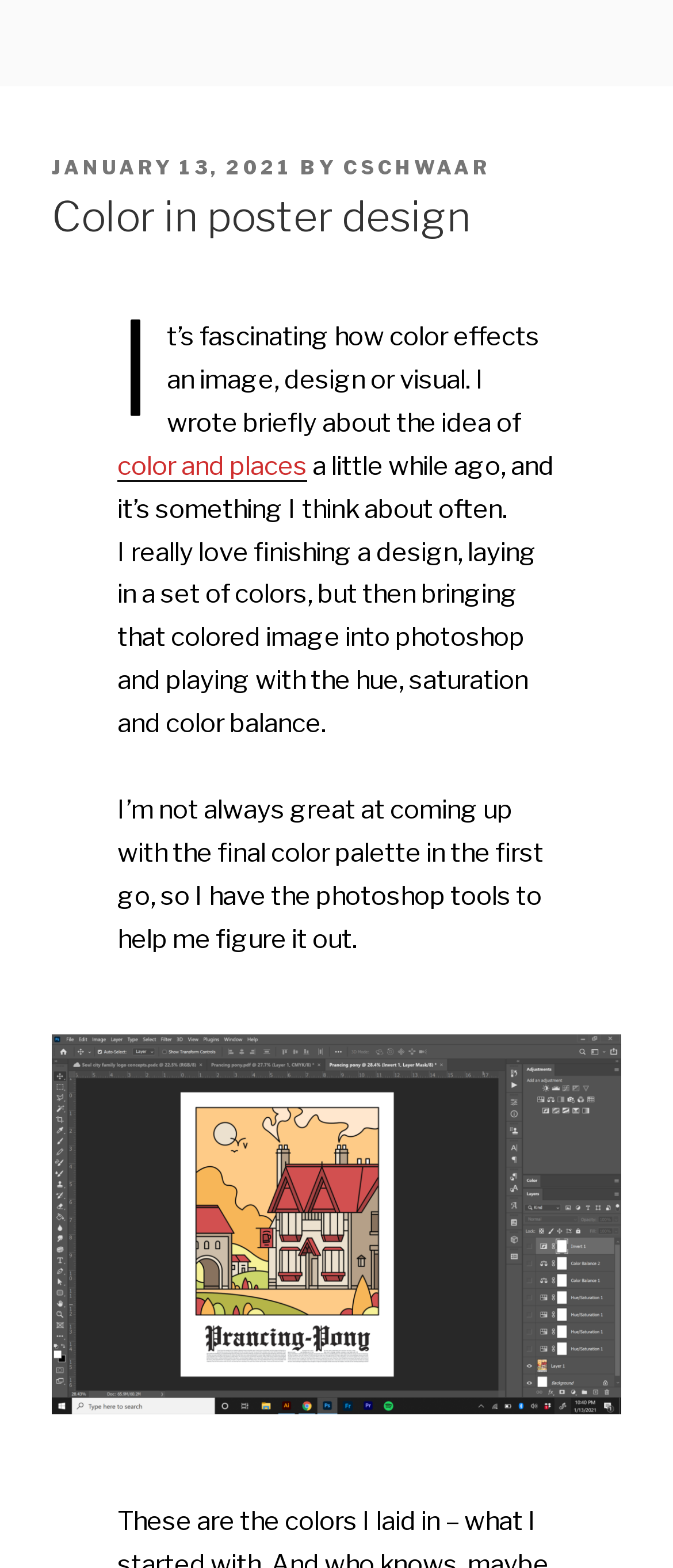Offer a detailed account of what is visible on the webpage.

The webpage is about "Color in poster design" by Chris Schwaar. At the top left, there is a "Skip to content" link. Below it, the author's name "Chris Schwaar" is displayed prominently, accompanied by a header section that includes the post date "JANUARY 13, 2021" and the author's initials "CSCHWAAR". 

The main content of the webpage is divided into two sections. The first section is a heading that reads "Color in poster design". Below the heading, there is a paragraph of text that discusses the author's fascination with how color affects an image or design. The text also includes a link to a related topic, "color and places". 

The second section is a longer paragraph that describes the author's design process, including experimenting with colors in Photoshop. This section is positioned below the first section. 

At the bottom of the page, there is a large figure or image that takes up most of the width of the page.